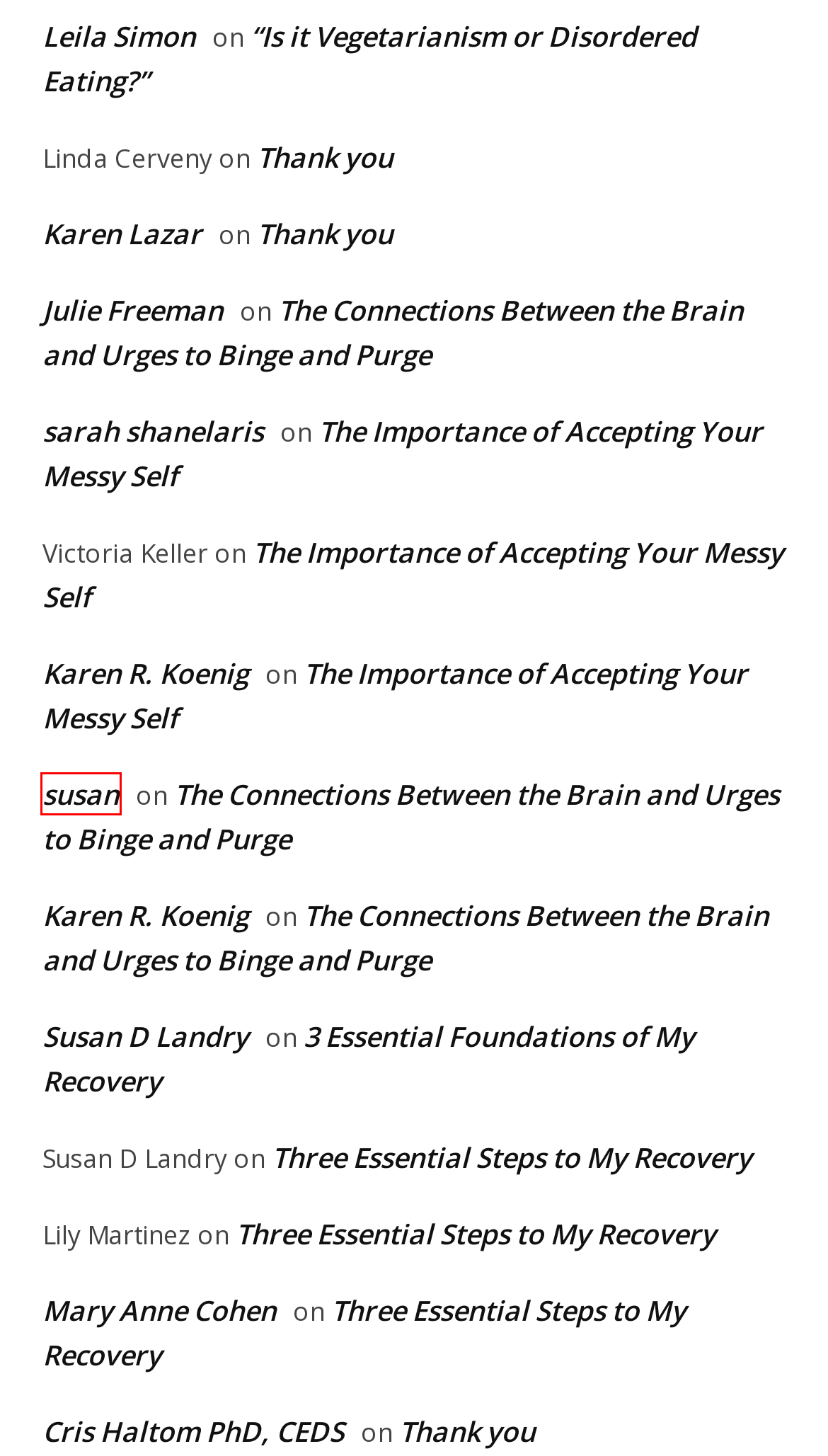Examine the screenshot of a webpage with a red bounding box around a specific UI element. Identify which webpage description best matches the new webpage that appears after clicking the element in the red bounding box. Here are the candidates:
A. Holistic Wellness | Life Coaching, Integrative Nutrition & Functional Medicine
B. Thank you - Eating Disorders Catalogue
C. The Connections Between the Brain and Urges to Binge and Purge - Eating Disorders Catalogue
D. No More Numbers – For Mind, Body, and Soul
E. Home | EmotionalEating.org
F. Three Essential Steps to My Recovery - Eating Disorders Catalogue
G. GenPsych PC - Mental Health of the Future
H. Books - Eating Disorders Catalogue

D